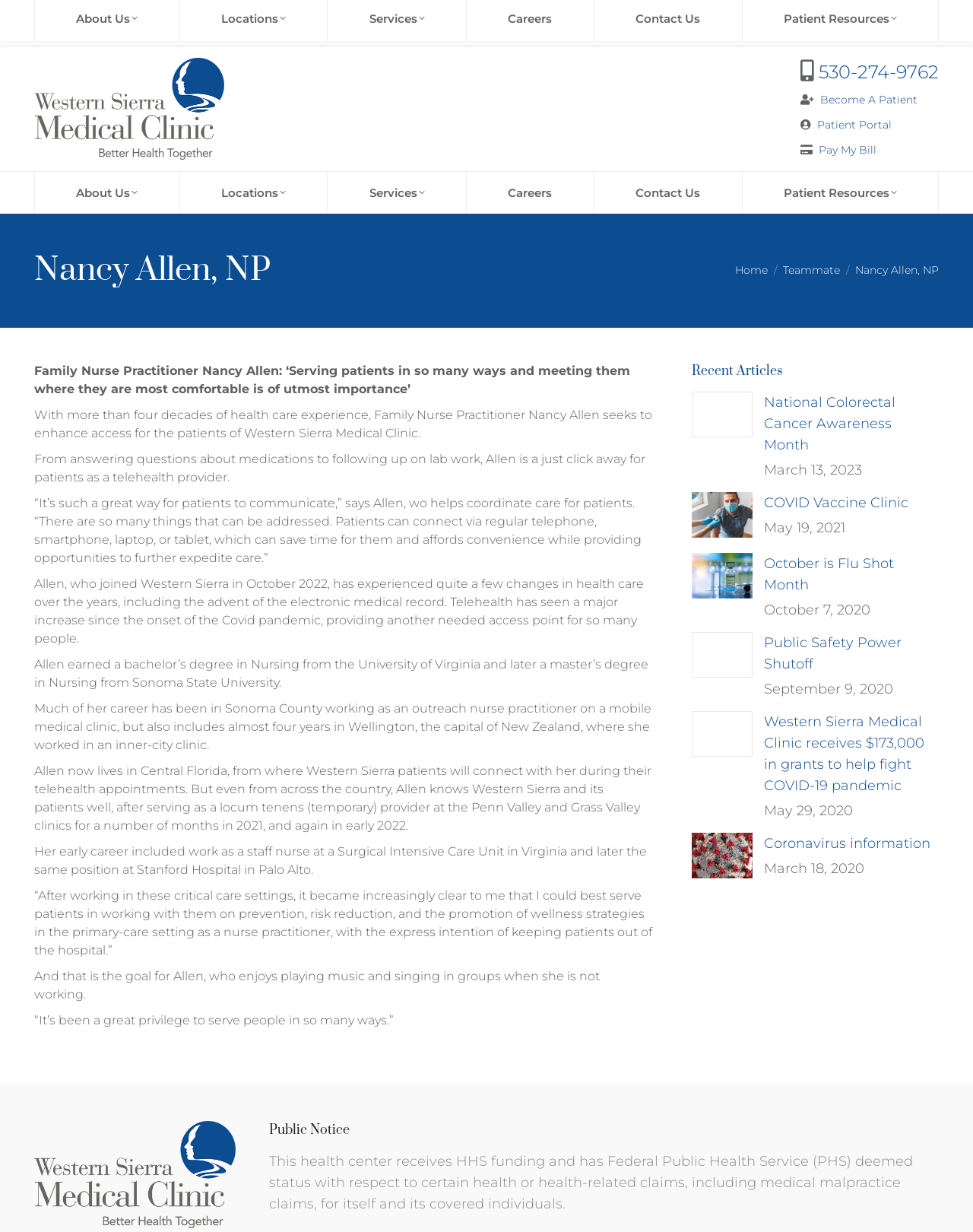Locate the bounding box coordinates of the element I should click to achieve the following instruction: "Read about Nancy Allen, NP".

[0.035, 0.206, 0.278, 0.233]